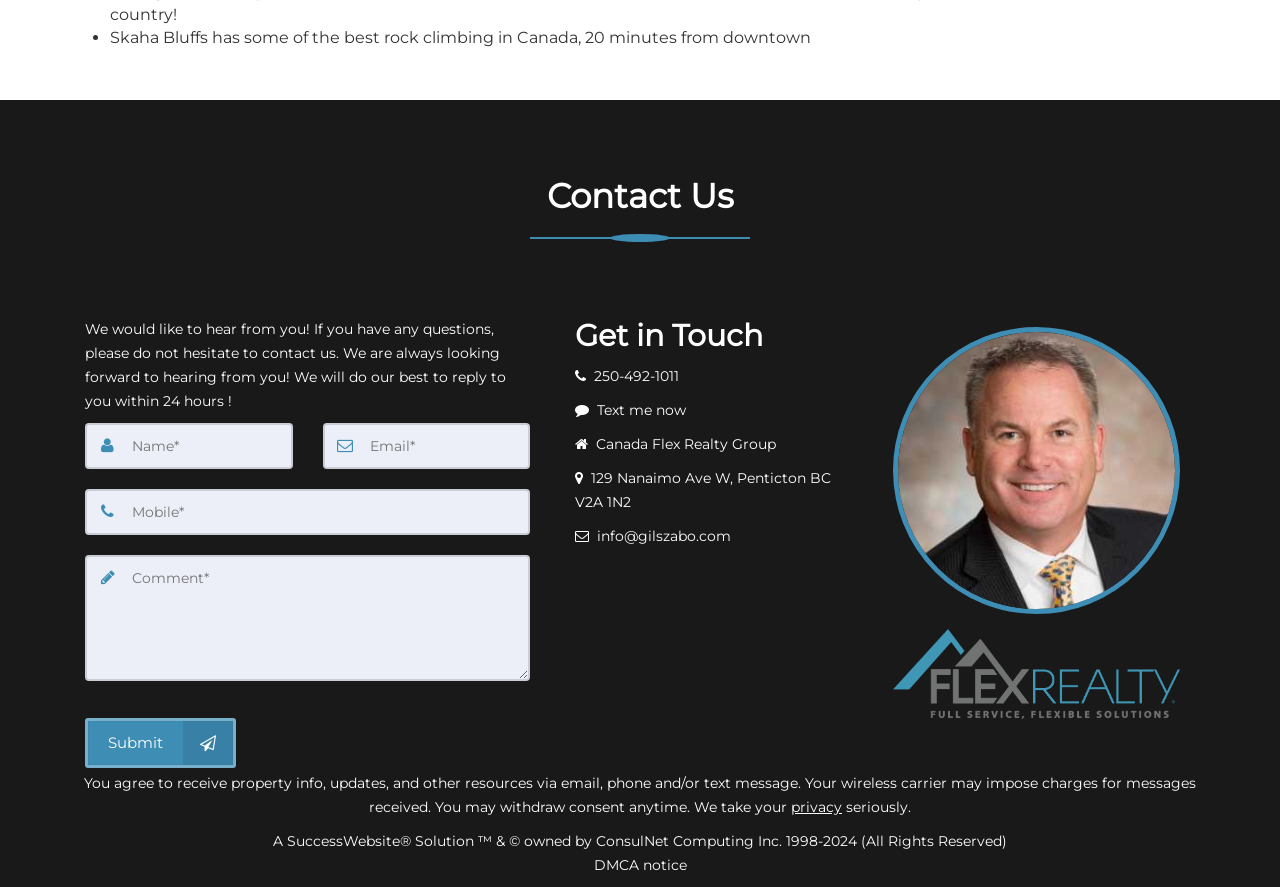Determine the bounding box coordinates of the clickable element to complete this instruction: "Fill in the name field". Provide the coordinates in the format of four float numbers between 0 and 1, [left, top, right, bottom].

[0.066, 0.477, 0.229, 0.528]